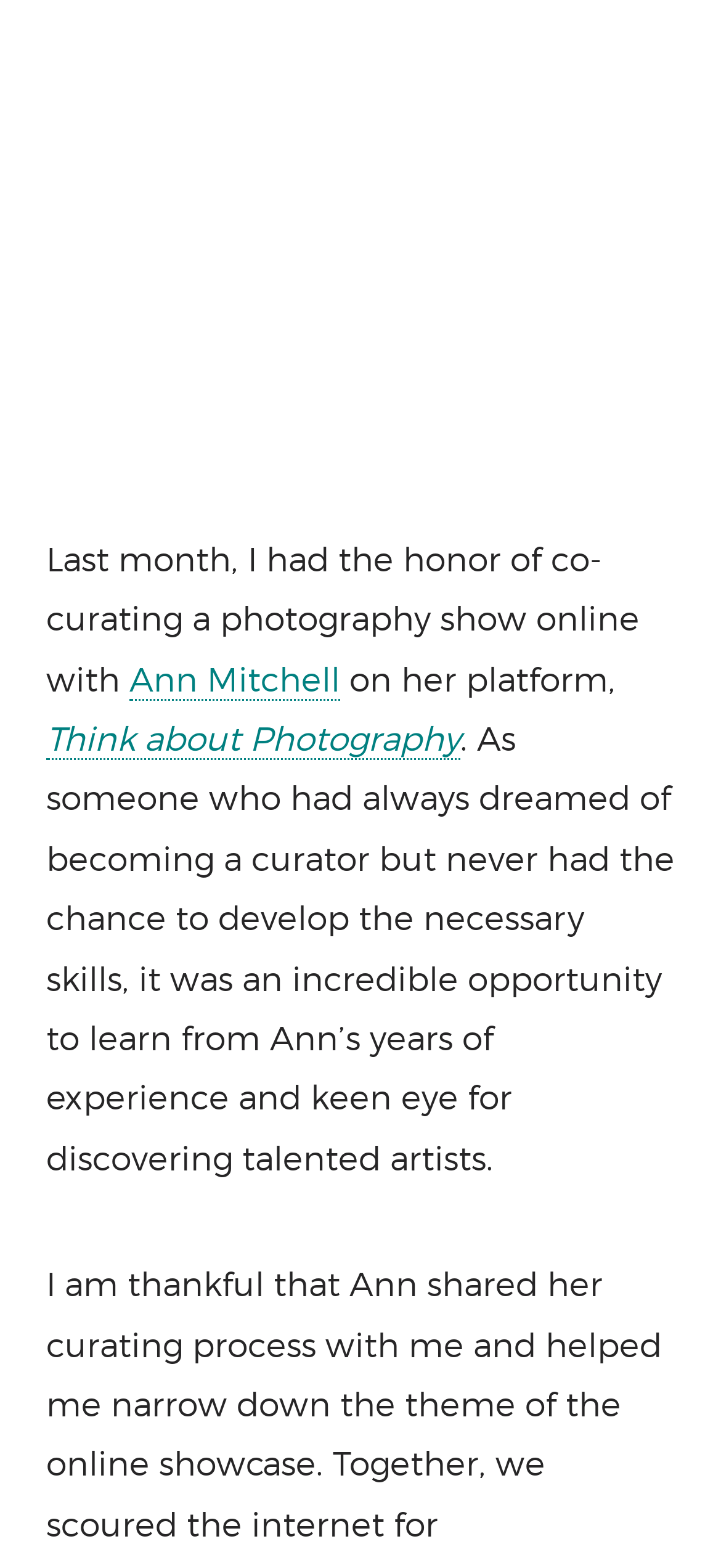Determine the bounding box coordinates of the UI element described by: "Ann Mitchell".

[0.179, 0.421, 0.472, 0.446]